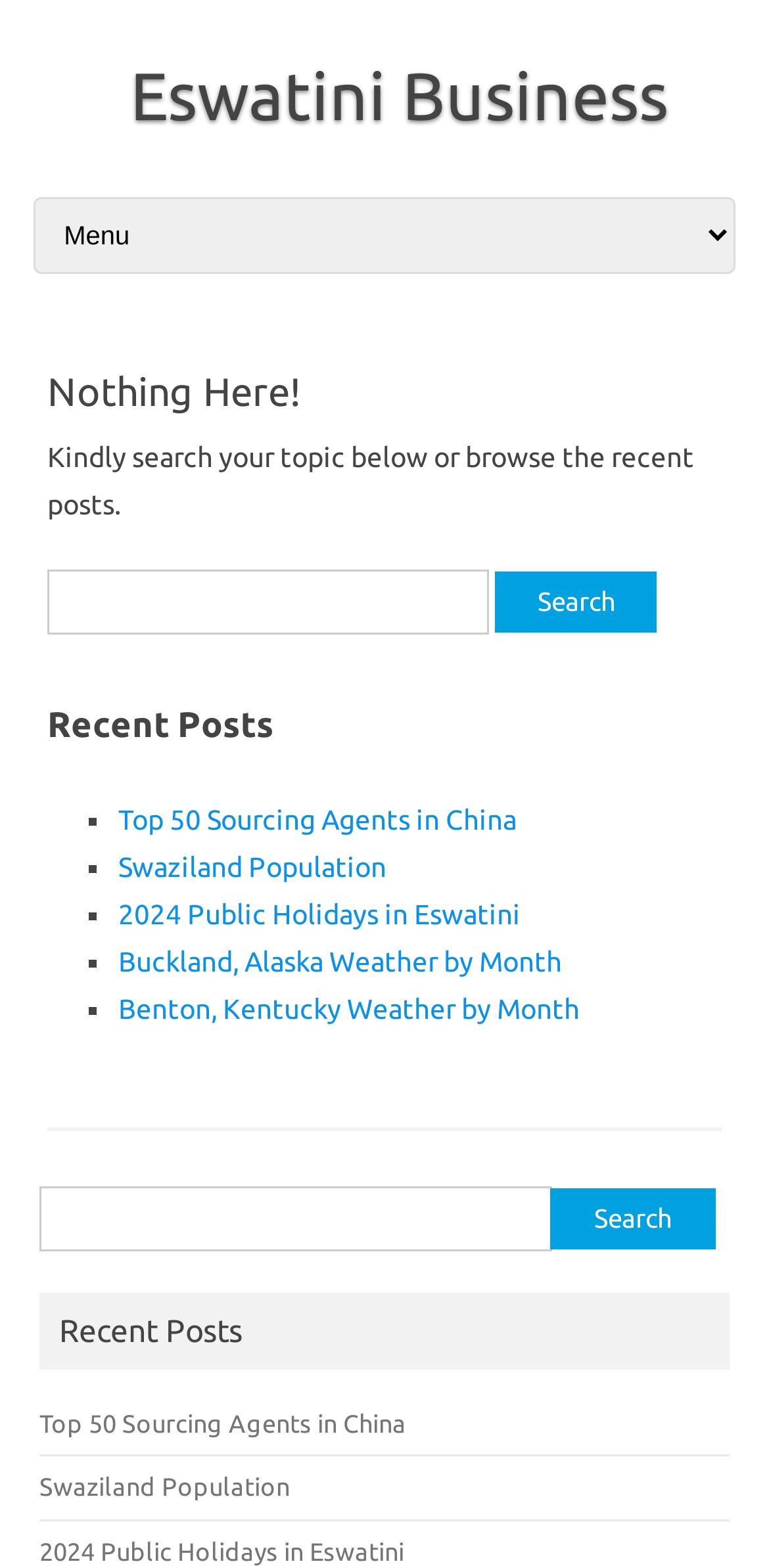Refer to the image and answer the question with as much detail as possible: How many recent posts are listed on this page?

There are 5 recent posts listed on this page, which are 'Top 50 Sourcing Agents in China', 'Swaziland Population', '2024 Public Holidays in Eswatini', 'Buckland, Alaska Weather by Month', and 'Benton, Kentucky Weather by Month'. These posts are listed as links with bullet points.